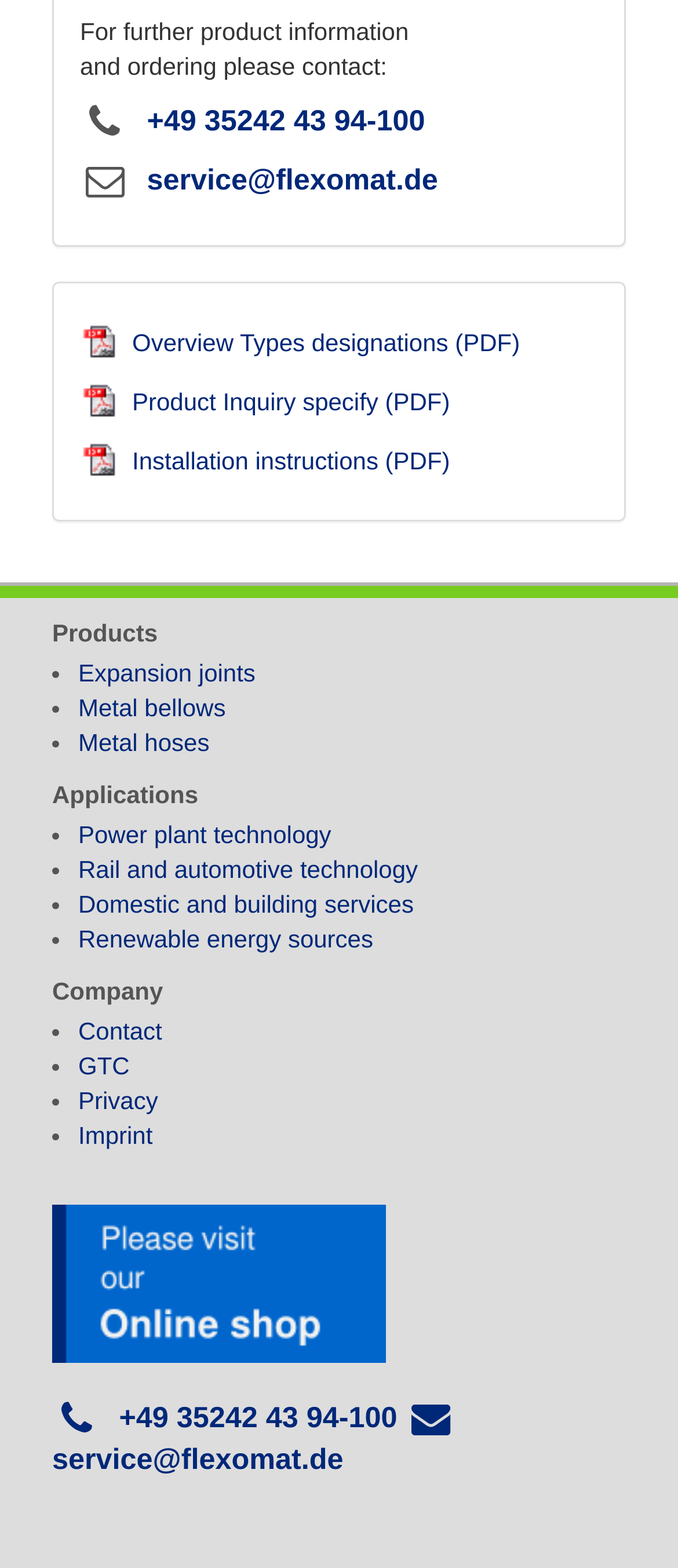Please determine the bounding box coordinates, formatted as (top-left x, top-left y, bottom-right x, bottom-right y), with all values as floating point numbers between 0 and 1. Identify the bounding box of the region described as: Power plant technology

[0.115, 0.523, 0.489, 0.541]